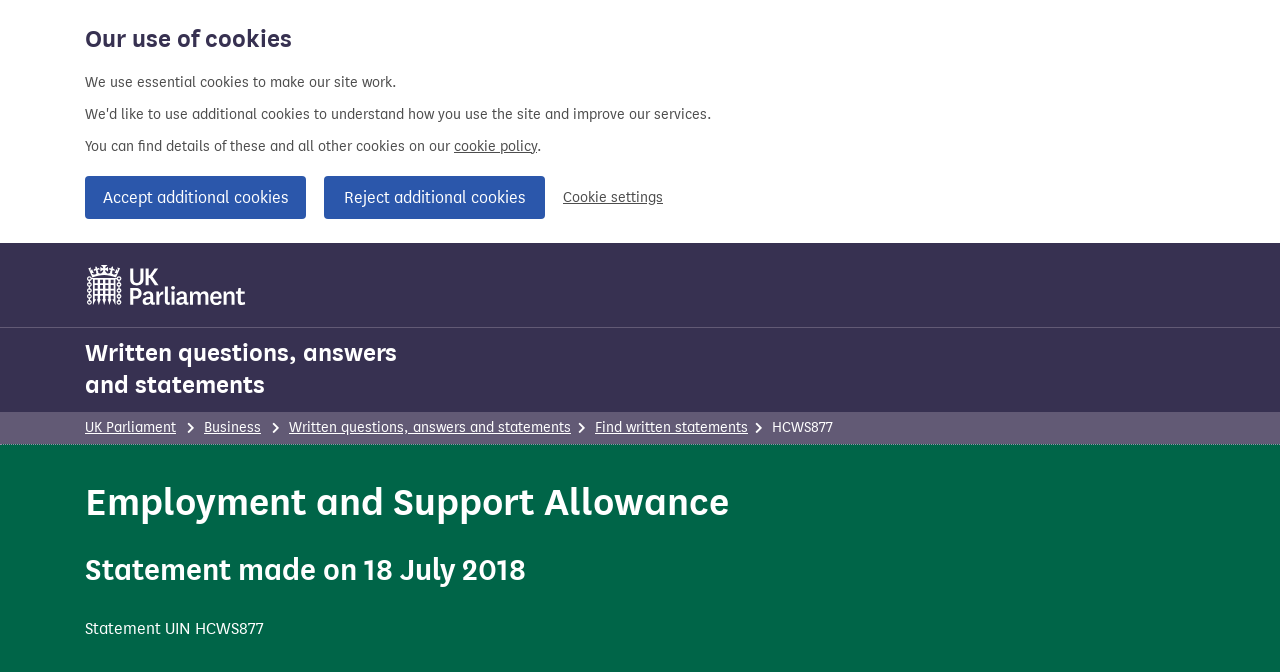Write an extensive caption that covers every aspect of the webpage.

The webpage is about written questions, answers, and statements from the UK Parliament. At the top of the page, there is a cookie banner that spans the entire width, taking up about a third of the page's height. Within the banner, there is a heading "Our use of cookies" followed by two paragraphs of text explaining the use of essential cookies and a link to the cookie policy. There are also three links to manage cookie settings.

Below the cookie banner, there are three links: "UK Parliament", "Written questions, answers and statements", and a navigation menu with four list items: "Home", "Business", "Written questions, answers and statements", and "Find written statements". The navigation menu is aligned to the left side of the page.

The main content of the page is a written statement, "Employment and Support Allowance", with a subheading "Statement made on 18 July 2018". The statement has a unique identifier "HCWS877" and is displayed in a prominent section of the page, taking up about half of the page's height.